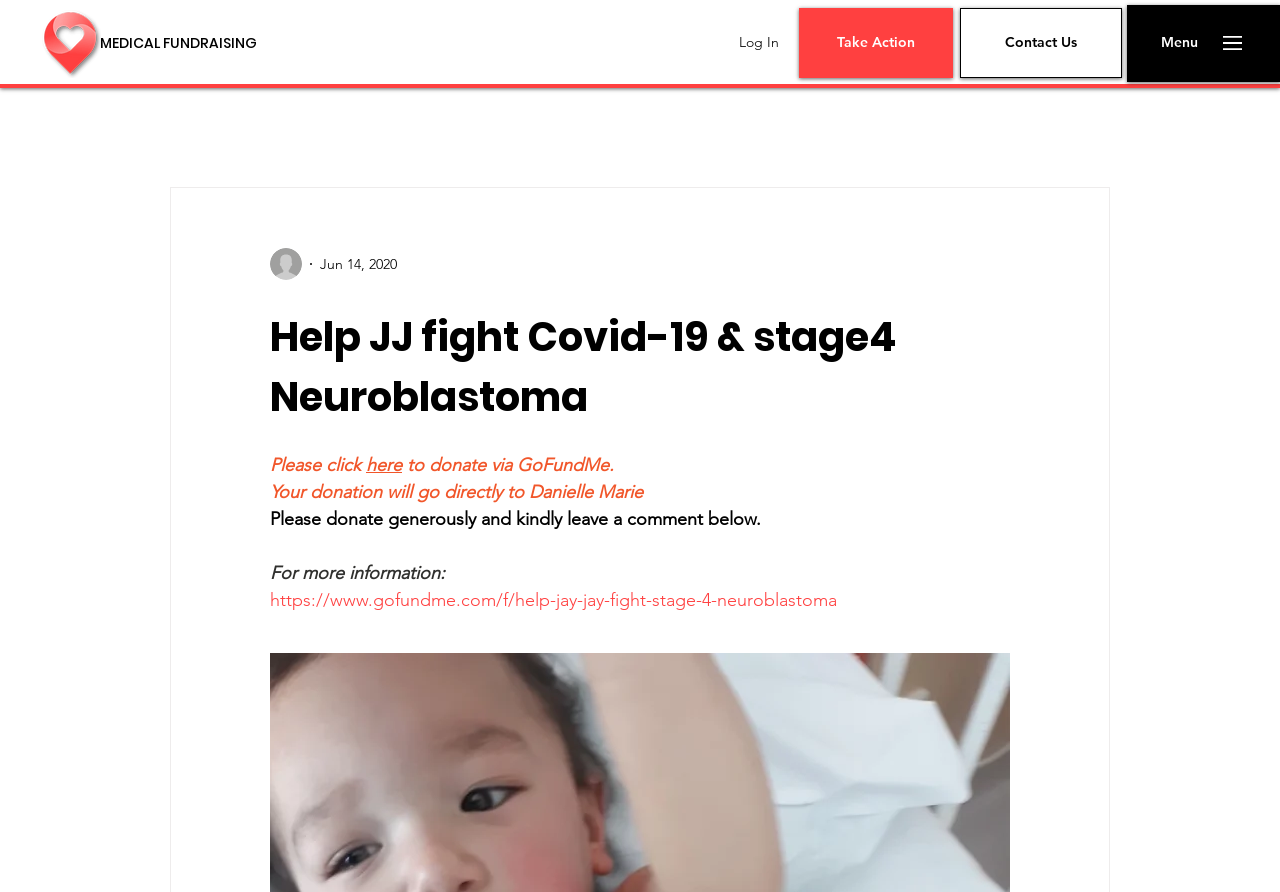What is the author's request to visitors?
Answer the question with just one word or phrase using the image.

Donate generously and leave a comment